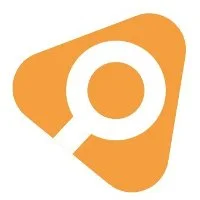Please look at the image and answer the question with a detailed explanation: What is the primary function of AdTargeting?

AdTargeting is a tool designed for Facebook and Google keyword targeting, providing users with robust capabilities to optimize their advertising strategies by identifying effective keywords for campaigns.